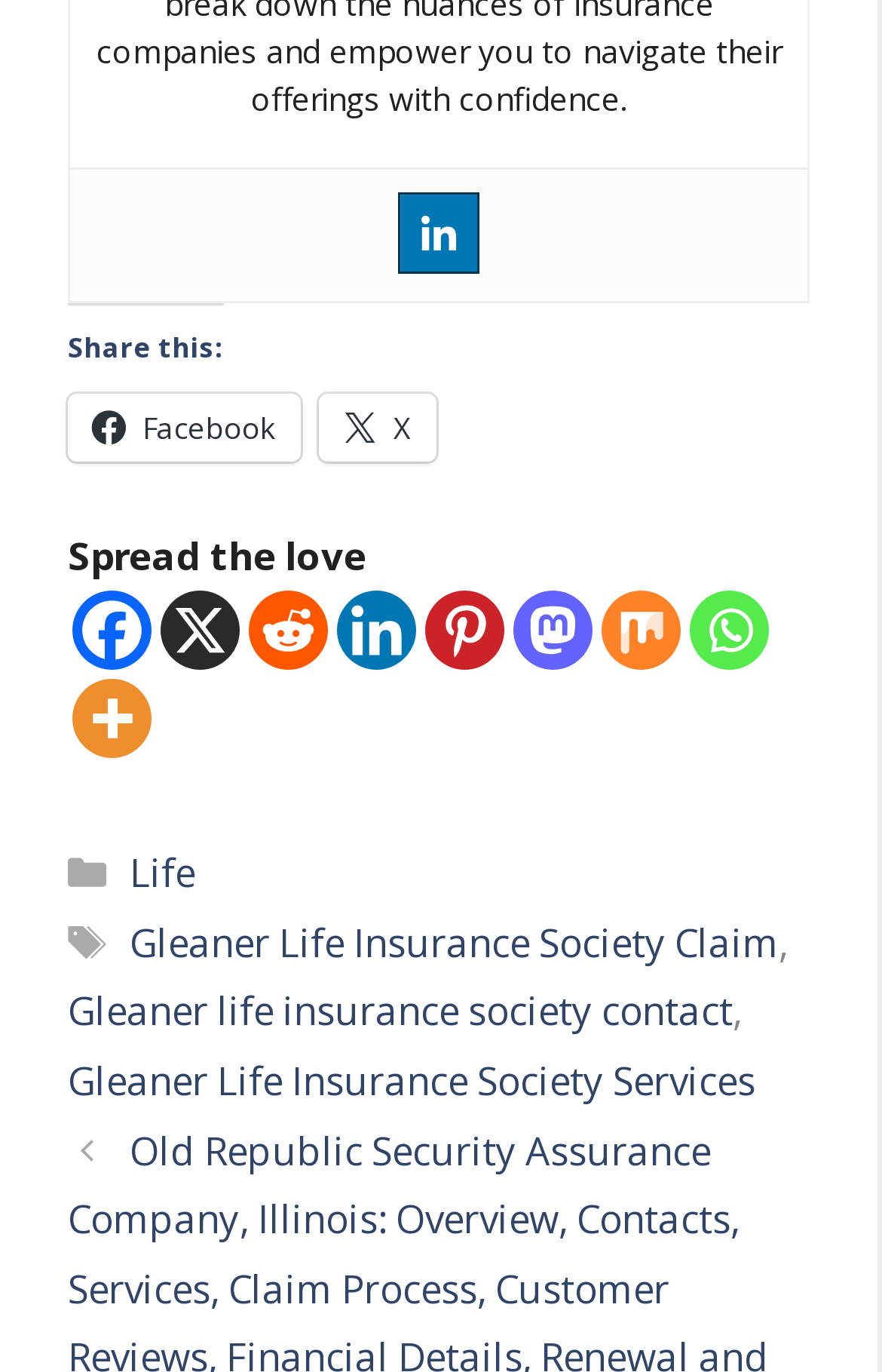Please determine the bounding box coordinates for the element with the description: "Facebook".

[0.077, 0.286, 0.341, 0.336]